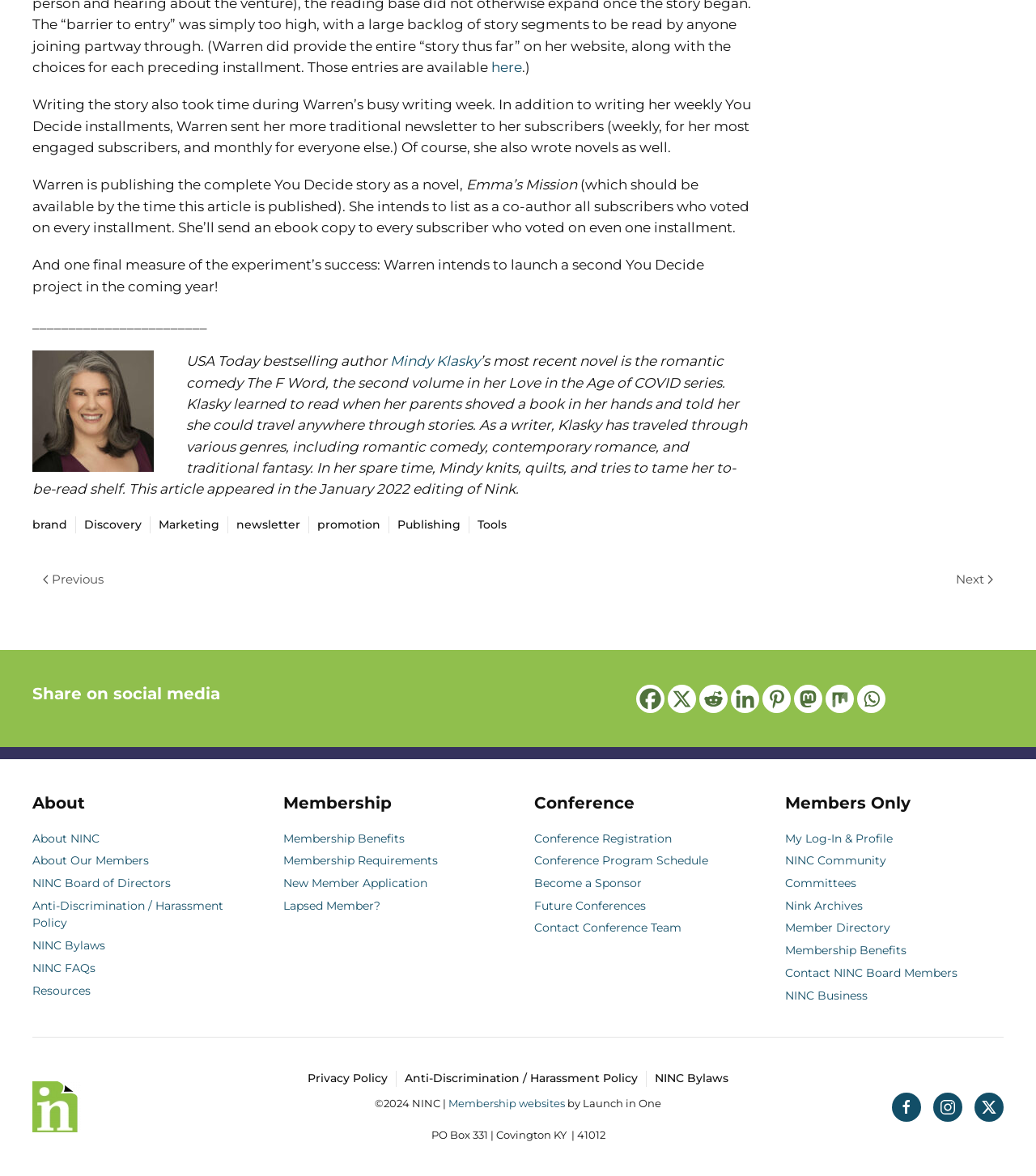Respond to the following query with just one word or a short phrase: 
What is the title of the novel mentioned in the article?

The F Word